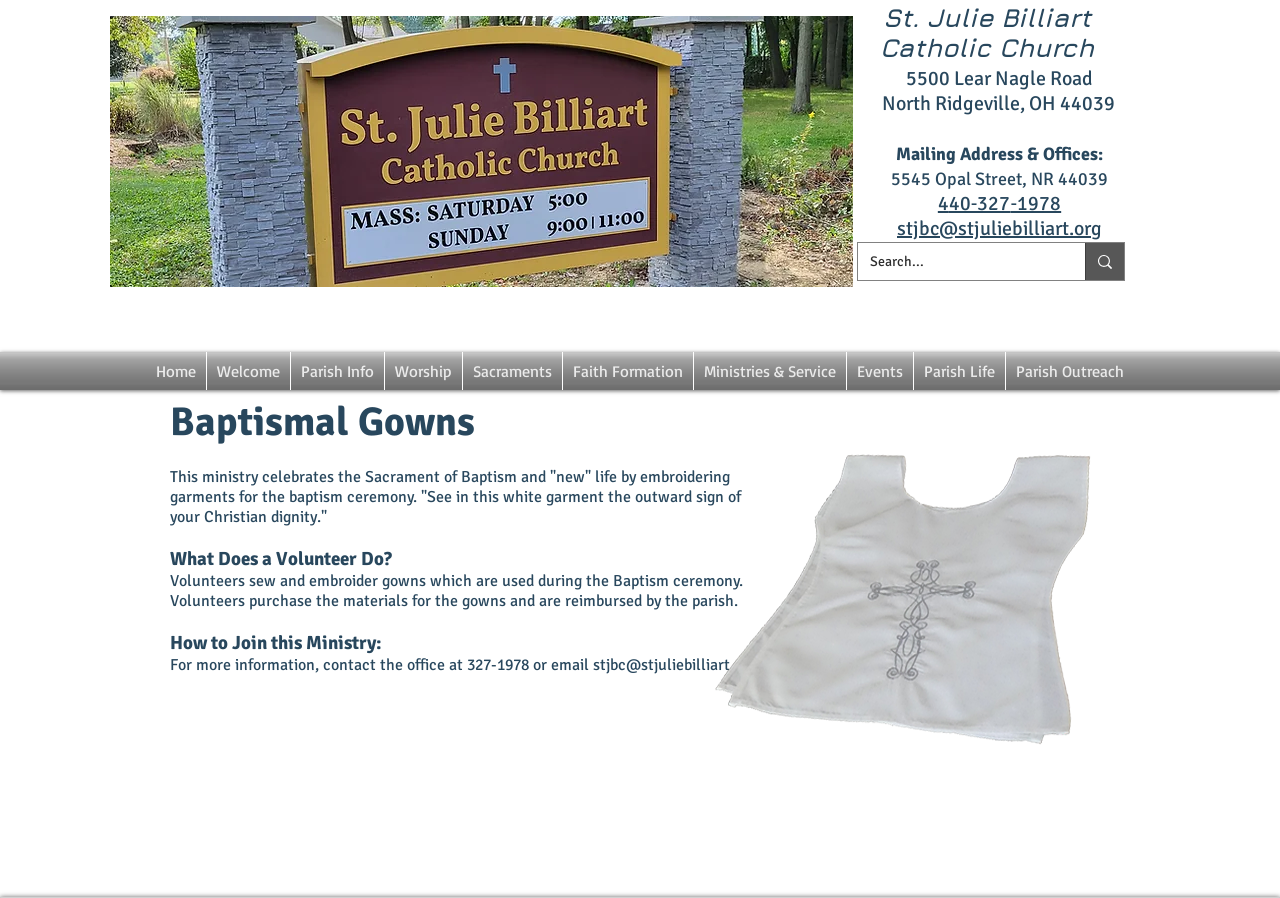What is the address of the church? Look at the image and give a one-word or short phrase answer.

5500 Lear Nagle Road North Ridgeville, OH 44039